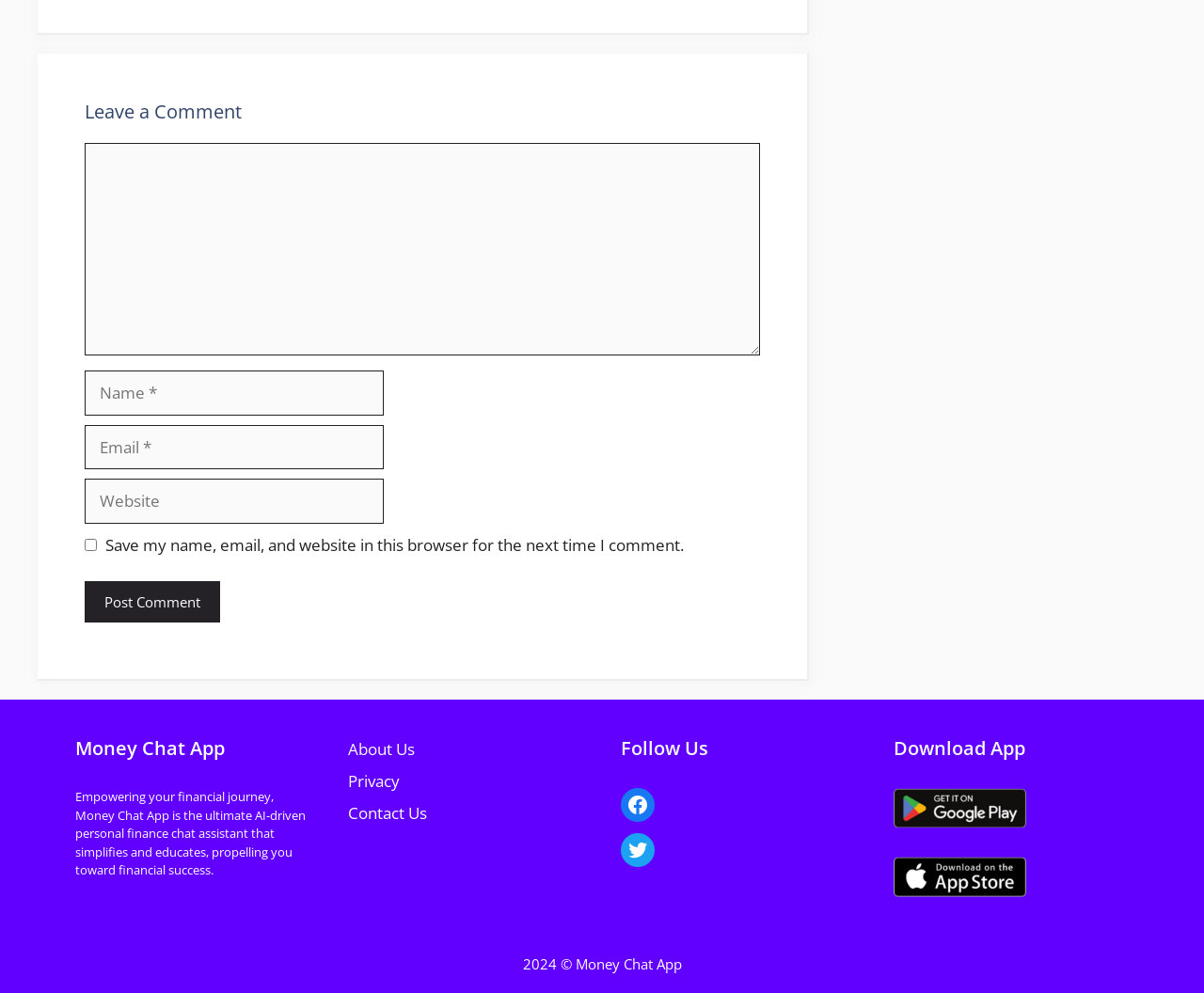Based on the image, please elaborate on the answer to the following question:
What is the copyright year of the Money Chat App?

The copyright information is provided at the bottom of the webpage, stating '2024 © Money Chat App', which indicates that the copyright year is 2024.